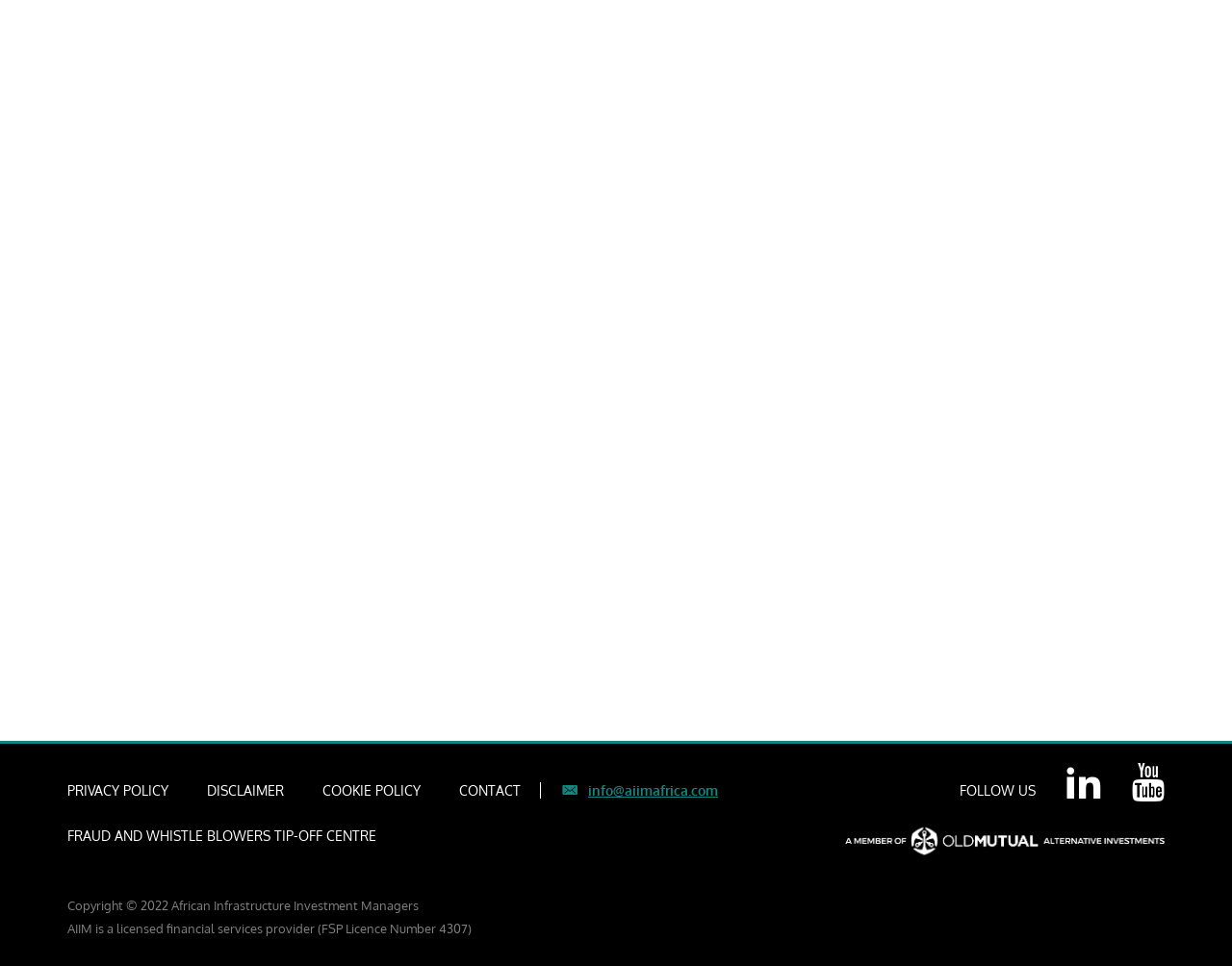Determine the bounding box coordinates for the HTML element described here: "News".

None